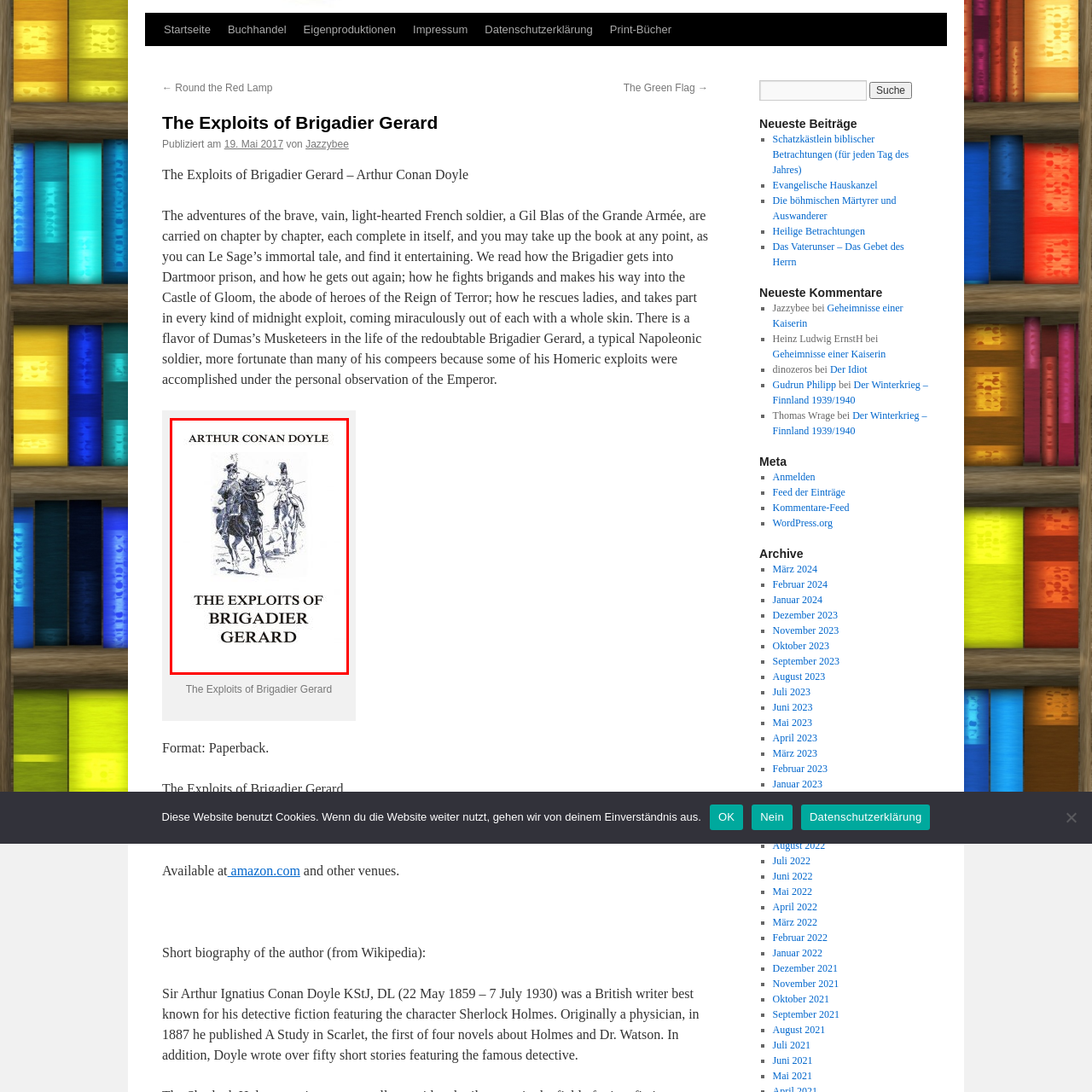Give a detailed account of the scene depicted in the image inside the red rectangle.

The image features the book cover for "The Exploits of Brigadier Gerard," a work by Arthur Conan Doyle. The cover displays a classic illustration depicting Brigadier Gerard on horseback, showcasing a moment reflective of the swashbuckling adventures described in the stories. The title, prominently displayed in bold text, captures attention alongside the author's name, emphasizing its literary significance. This collection presents a series of entertaining tales that follow the escapades of a French soldier during the Napoleonic Wars, mixing historical elements with Conan Doyle's signature narrative style. The overall design evokes a sense of adventure and nostalgia, appealing to fans of historical fiction.